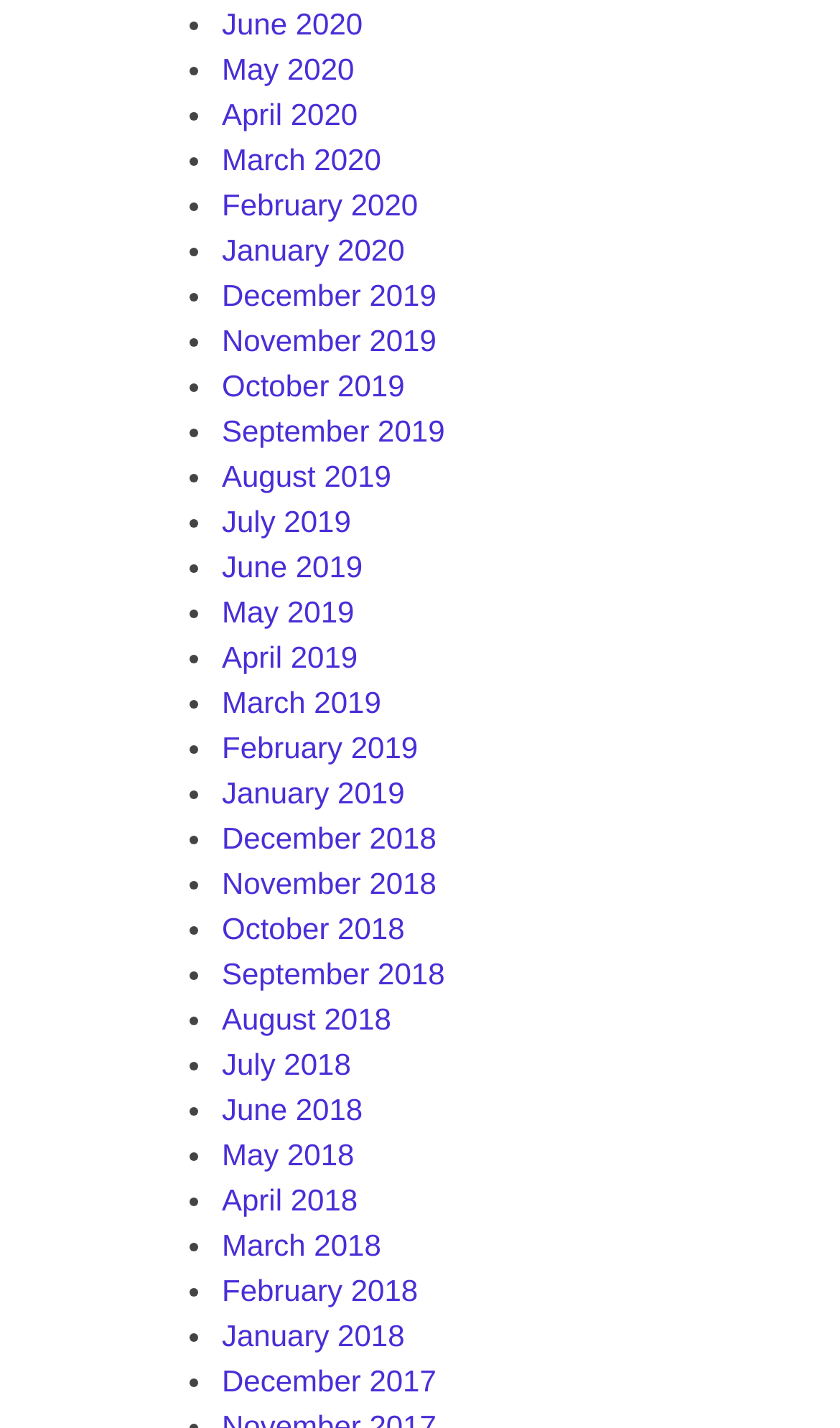Identify the bounding box coordinates for the region to click in order to carry out this instruction: "View June 2020". Provide the coordinates using four float numbers between 0 and 1, formatted as [left, top, right, bottom].

[0.264, 0.004, 0.432, 0.028]